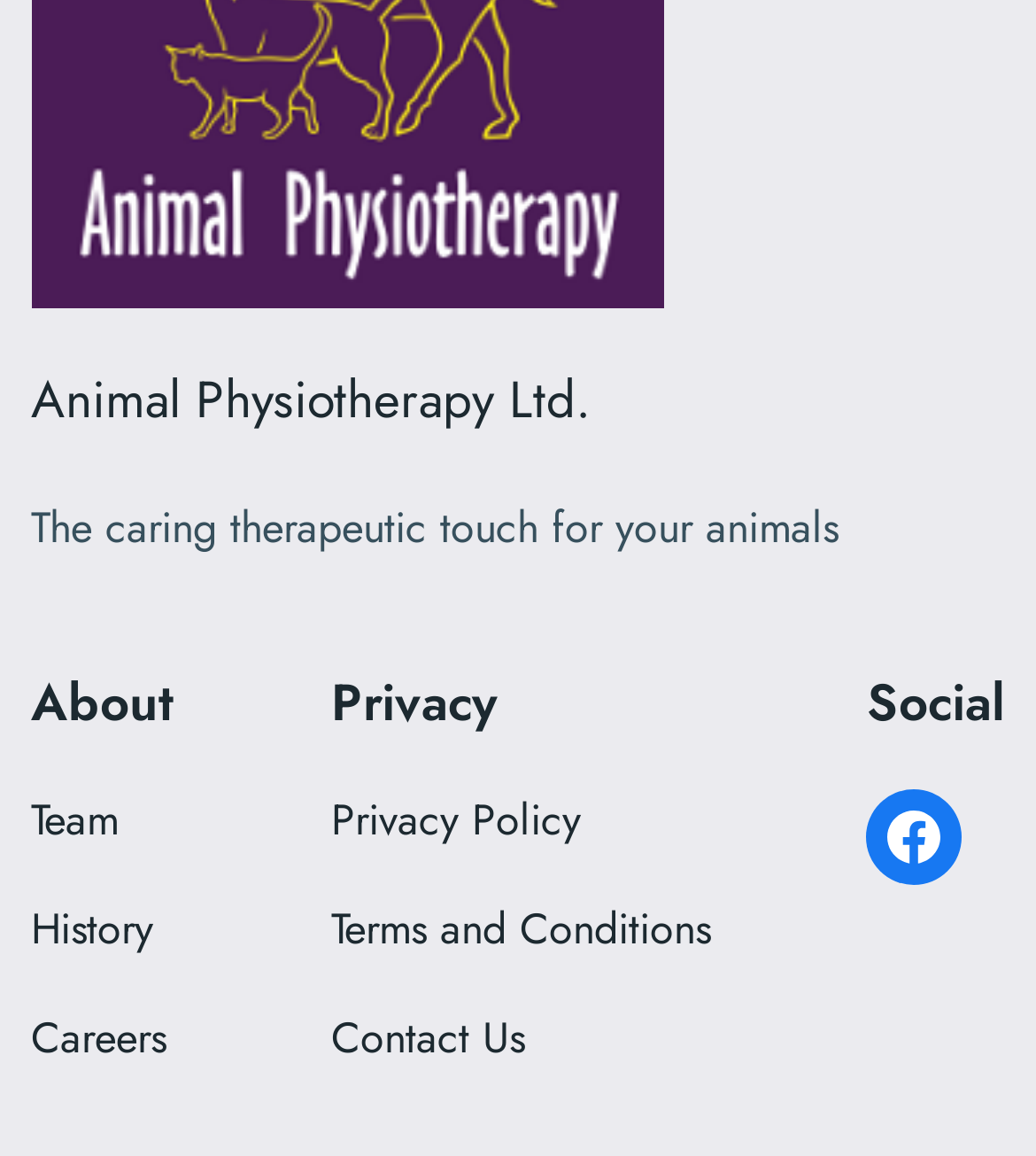What social media platform is linked?
Using the information from the image, answer the question thoroughly.

The social media platform linked is identified by the link element with the text 'Facebook' which is located in the Social section.